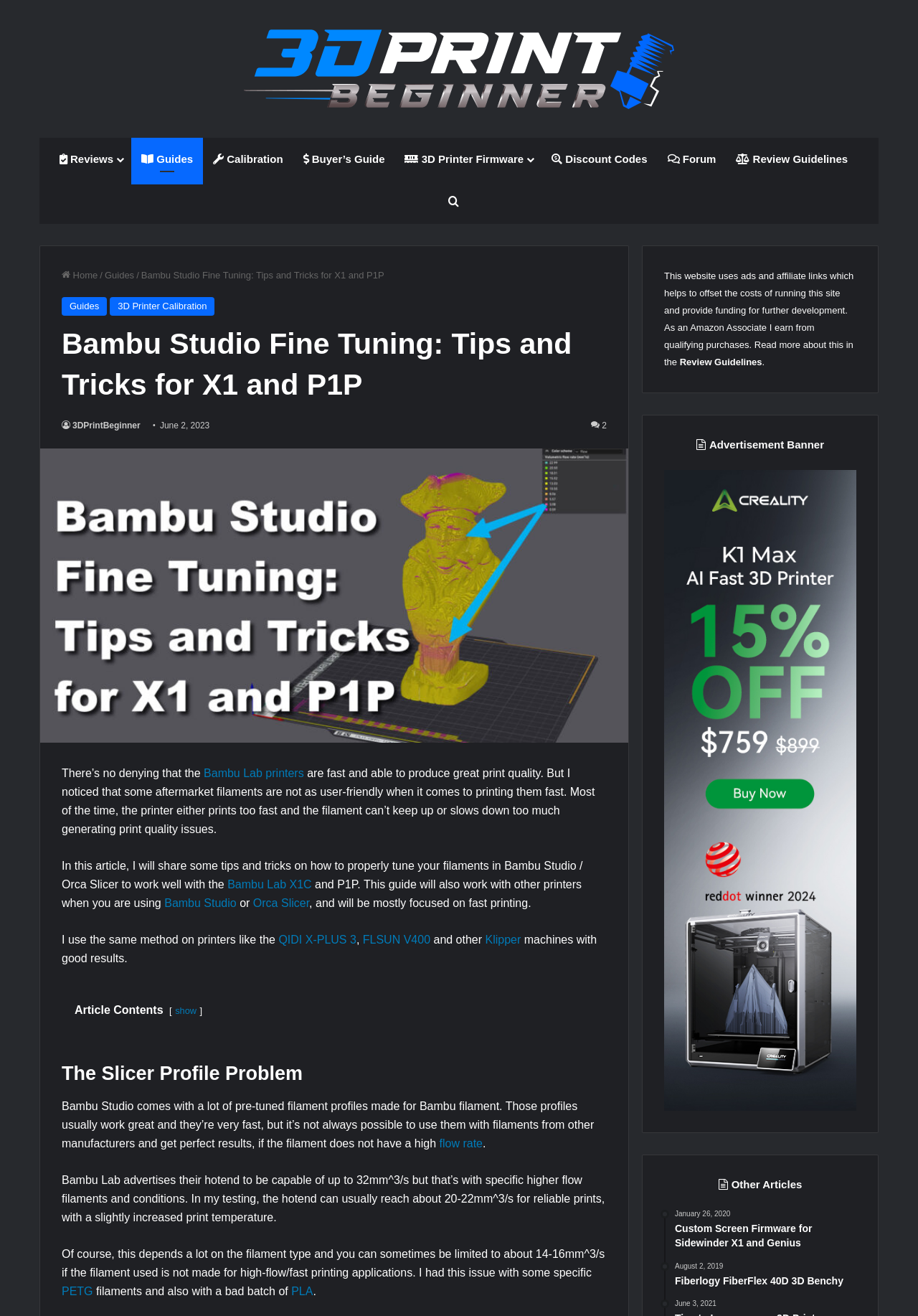Your task is to find and give the main heading text of the webpage.

Bambu Studio Fine Tuning: Tips and Tricks for X1 and P1P